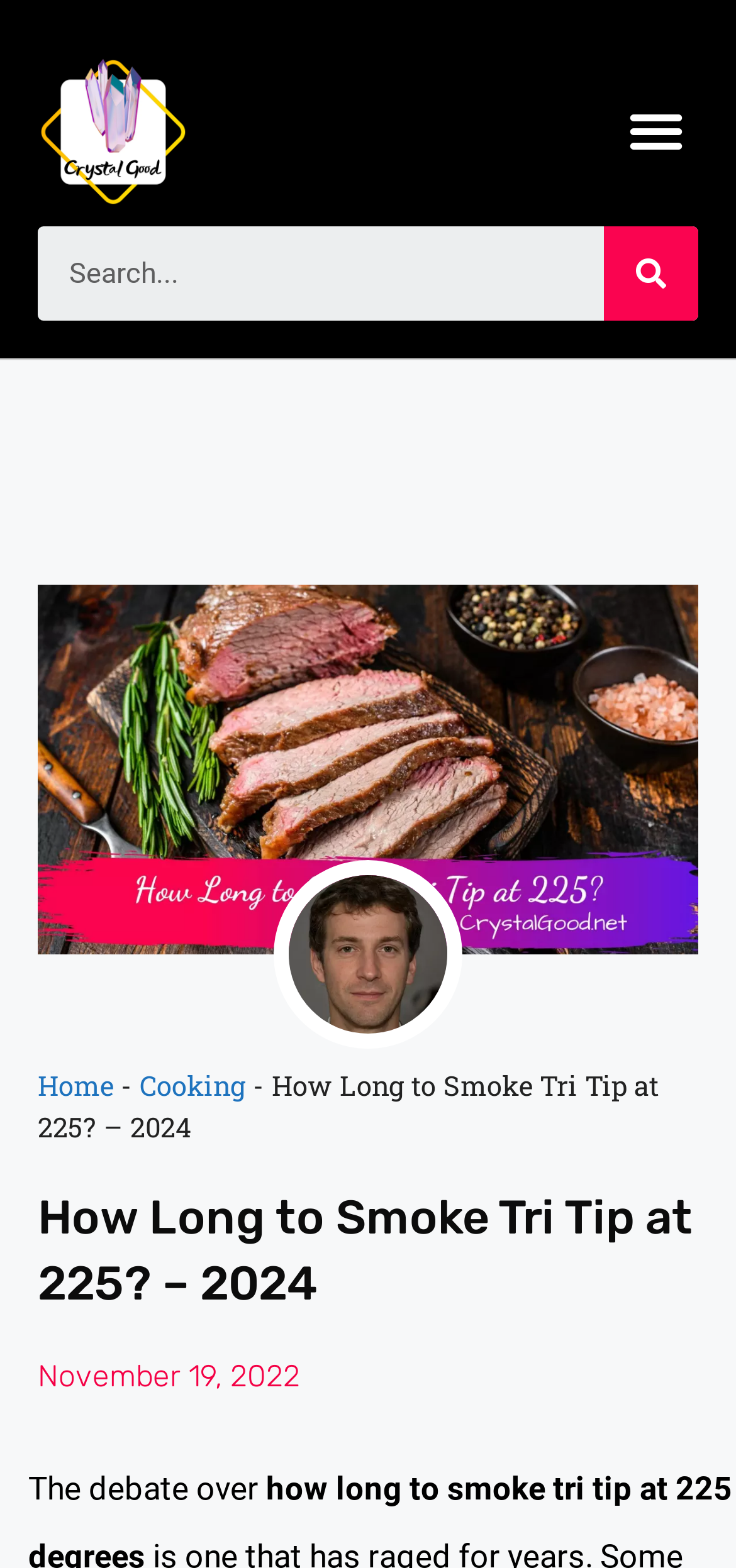Provide an in-depth caption for the webpage.

The webpage is about a guide on how to smoke tri tip at 225 degrees. At the top left corner, there is a logo of "Cropped Crystal Good" with a transparent background. On the top right corner, there is a menu toggle button. Below the logo, there is a search bar with a search button on the right side.

Below the search bar, there is a large image related to smoking tri tip at 225 degrees, taking up most of the width of the page. Above this image, there is a smaller image, but its content is not specified.

Under the large image, there is a navigation section with breadcrumbs, showing the path "Home > Cooking > How Long to Smoke Tri Tip at 225? – 2024". The title of the page "How Long to Smoke Tri Tip at 225? – 2024" is displayed prominently below the navigation section.

Further down, there is a link to a date "November 19, 2022", and finally, there is a paragraph of text starting with "The debate over", but the rest of the content is not specified.